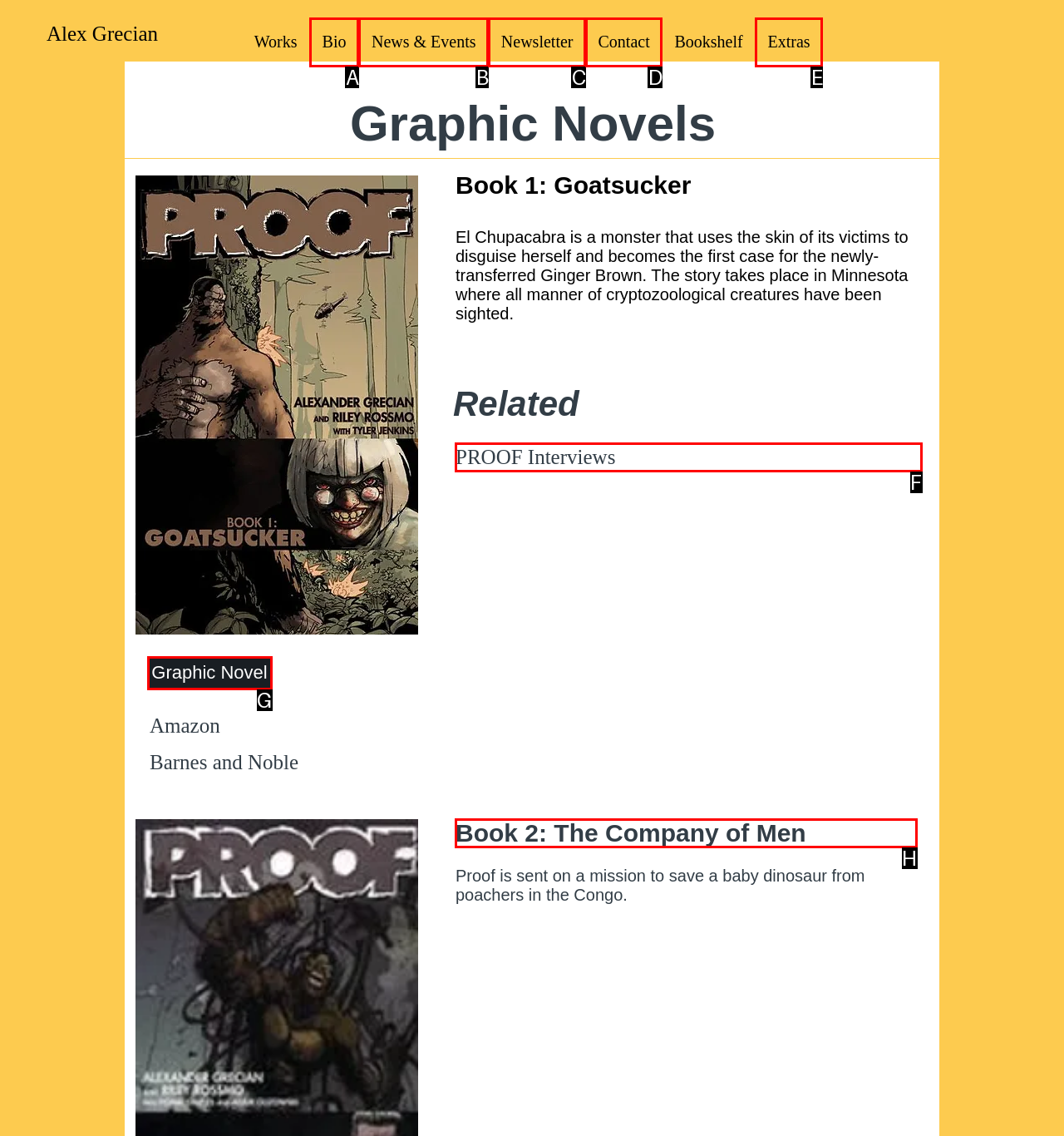Point out which HTML element you should click to fulfill the task: View Book 2: The Company of Men.
Provide the option's letter from the given choices.

H